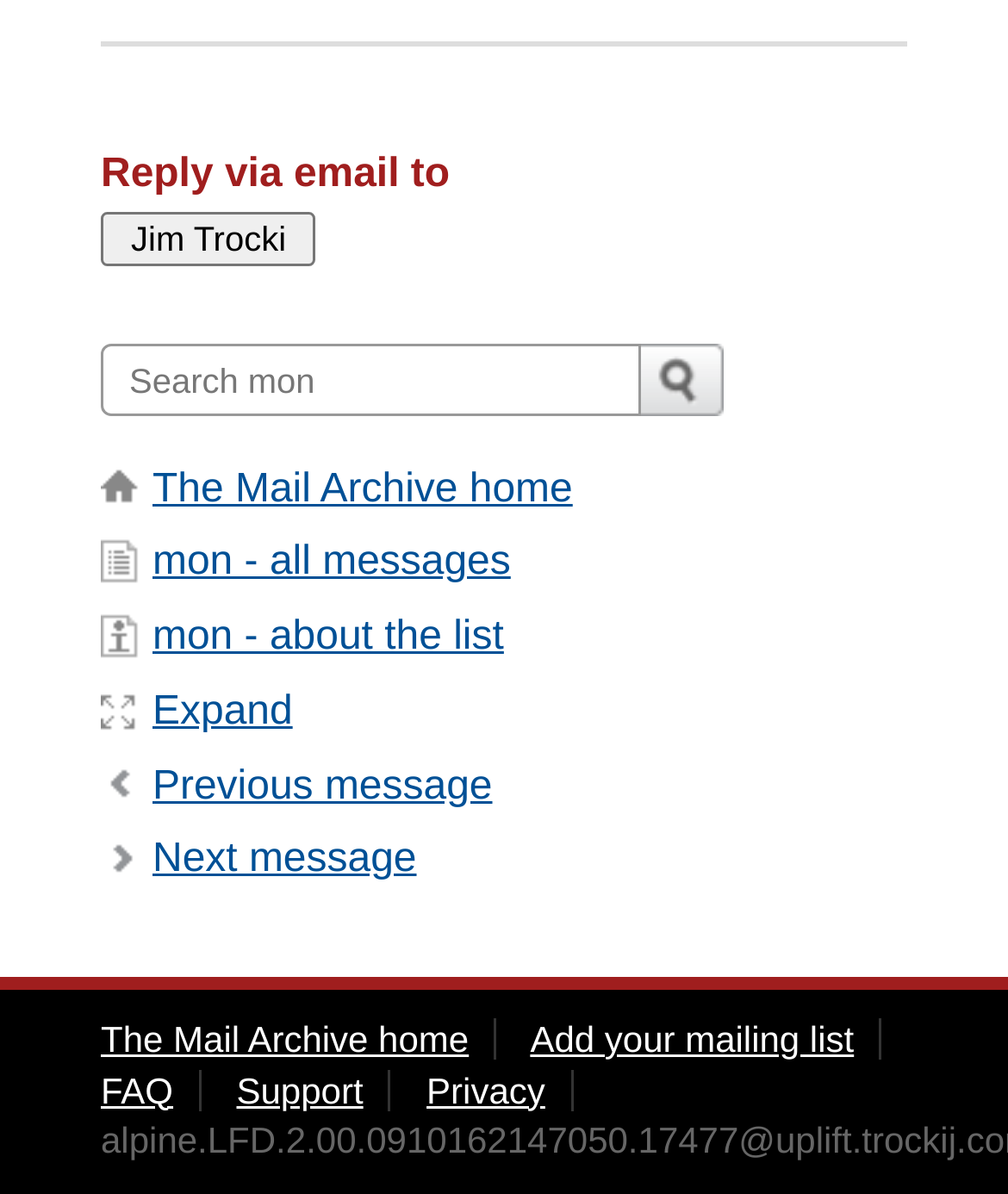Find the bounding box coordinates for the element that must be clicked to complete the instruction: "Go to The Mail Archive home". The coordinates should be four float numbers between 0 and 1, indicated as [left, top, right, bottom].

[0.151, 0.391, 0.568, 0.428]